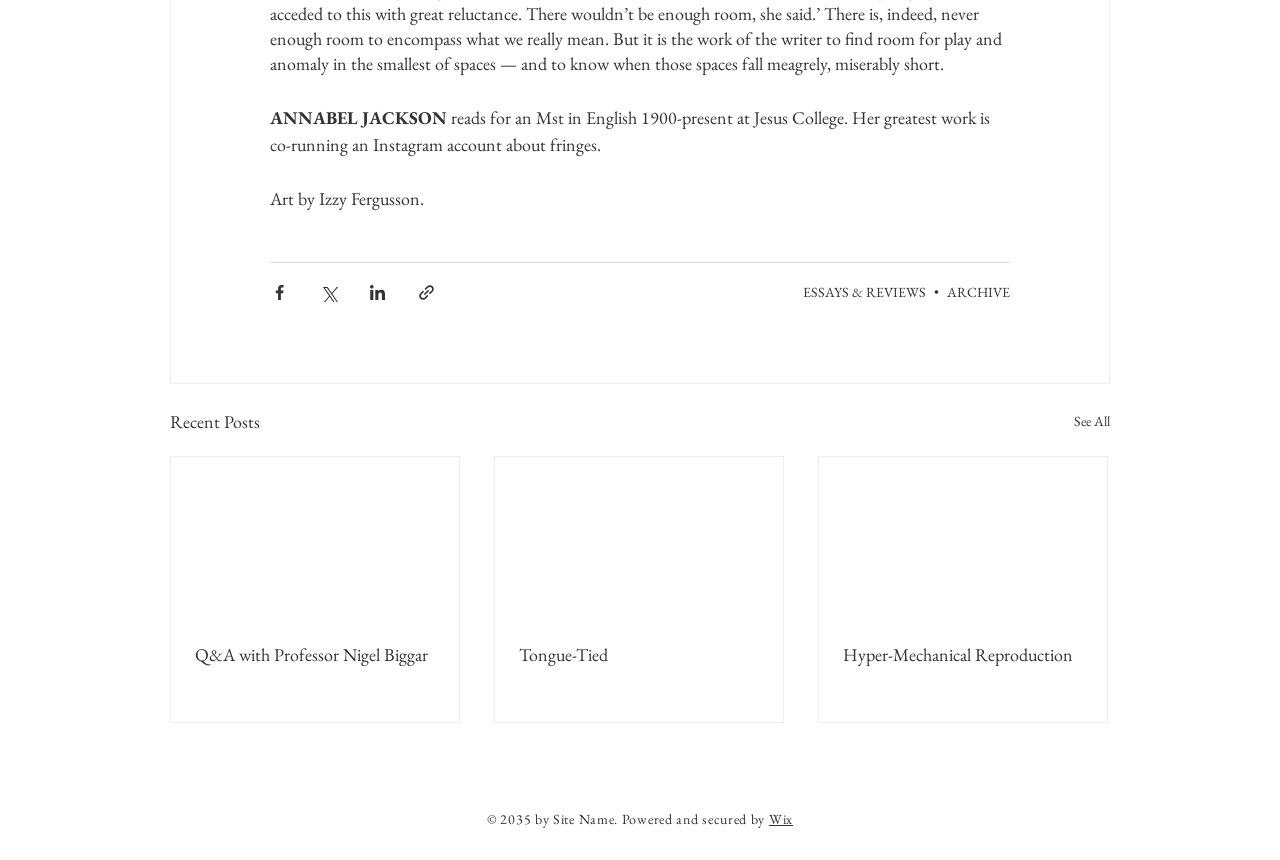Predict the bounding box of the UI element that fits this description: "Wix".

[0.601, 0.942, 0.619, 0.963]